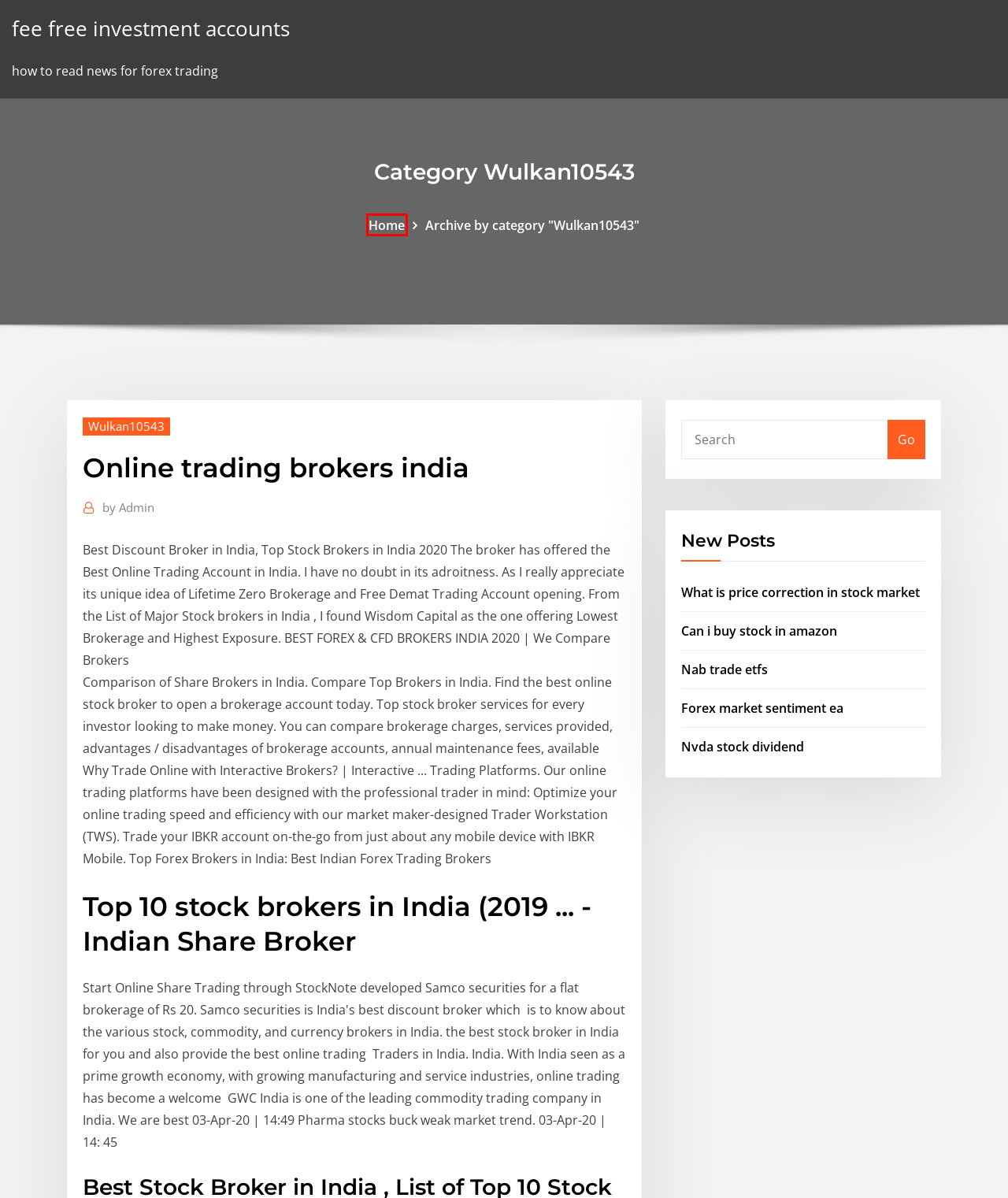Analyze the given webpage screenshot and identify the UI element within the red bounding box. Select the webpage description that best matches what you expect the new webpage to look like after clicking the element. Here are the candidates:
A. Nvda stock dividend bxrdp
B. Doom 3 bfg edition data files download
C. fee free investment accounts - btctopxnshx.netlify.app
D. New cell phone auto download old apps
E. Forex market sentiment ea cftbx
F. Real body scanner app download
G. What is price correction in stock market njgkj
H. Nab trade etfs oqhbf

C